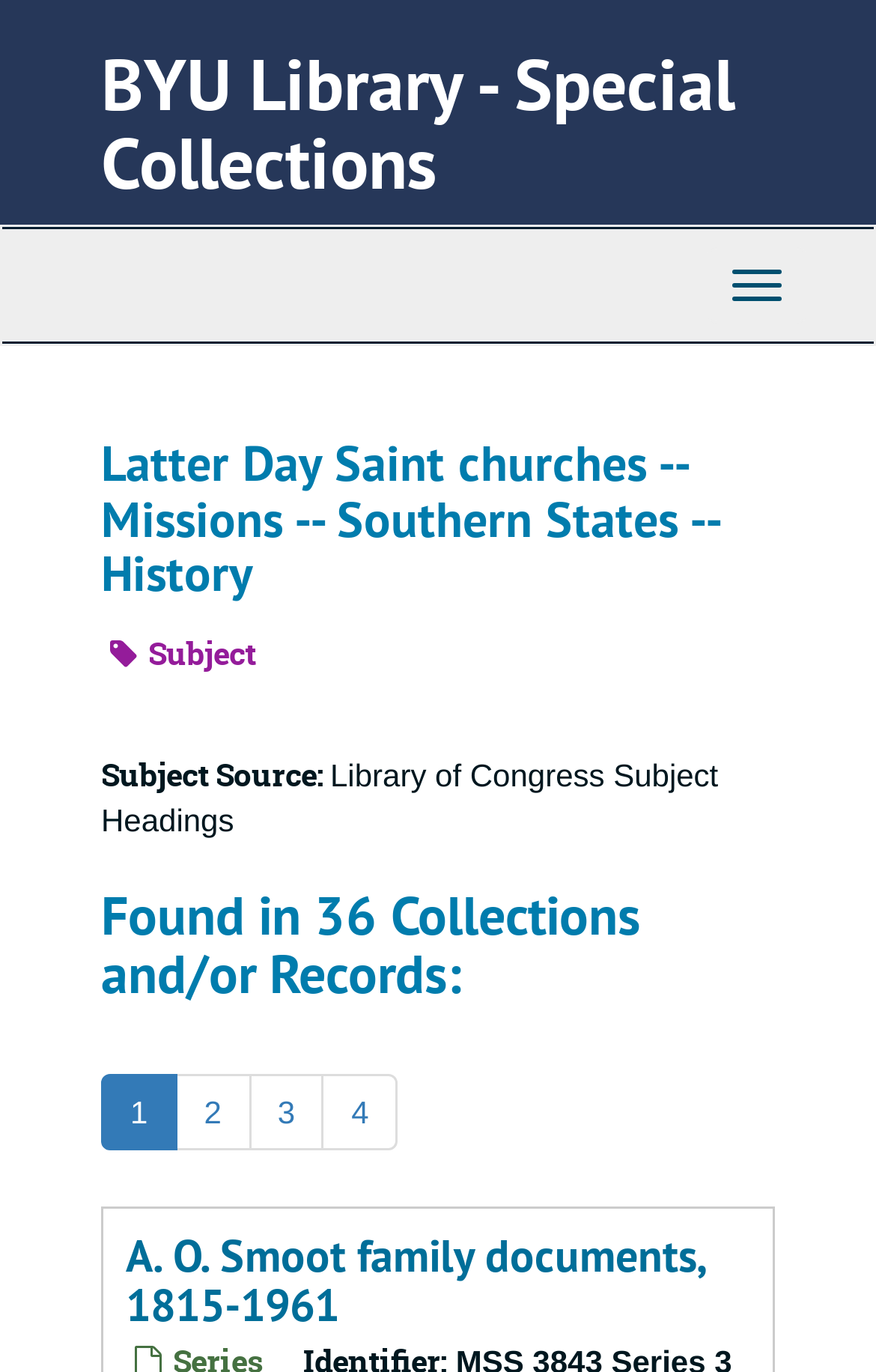What is the name of the first collection?
Use the screenshot to answer the question with a single word or phrase.

A. O. Smoot family documents, 1815-1961